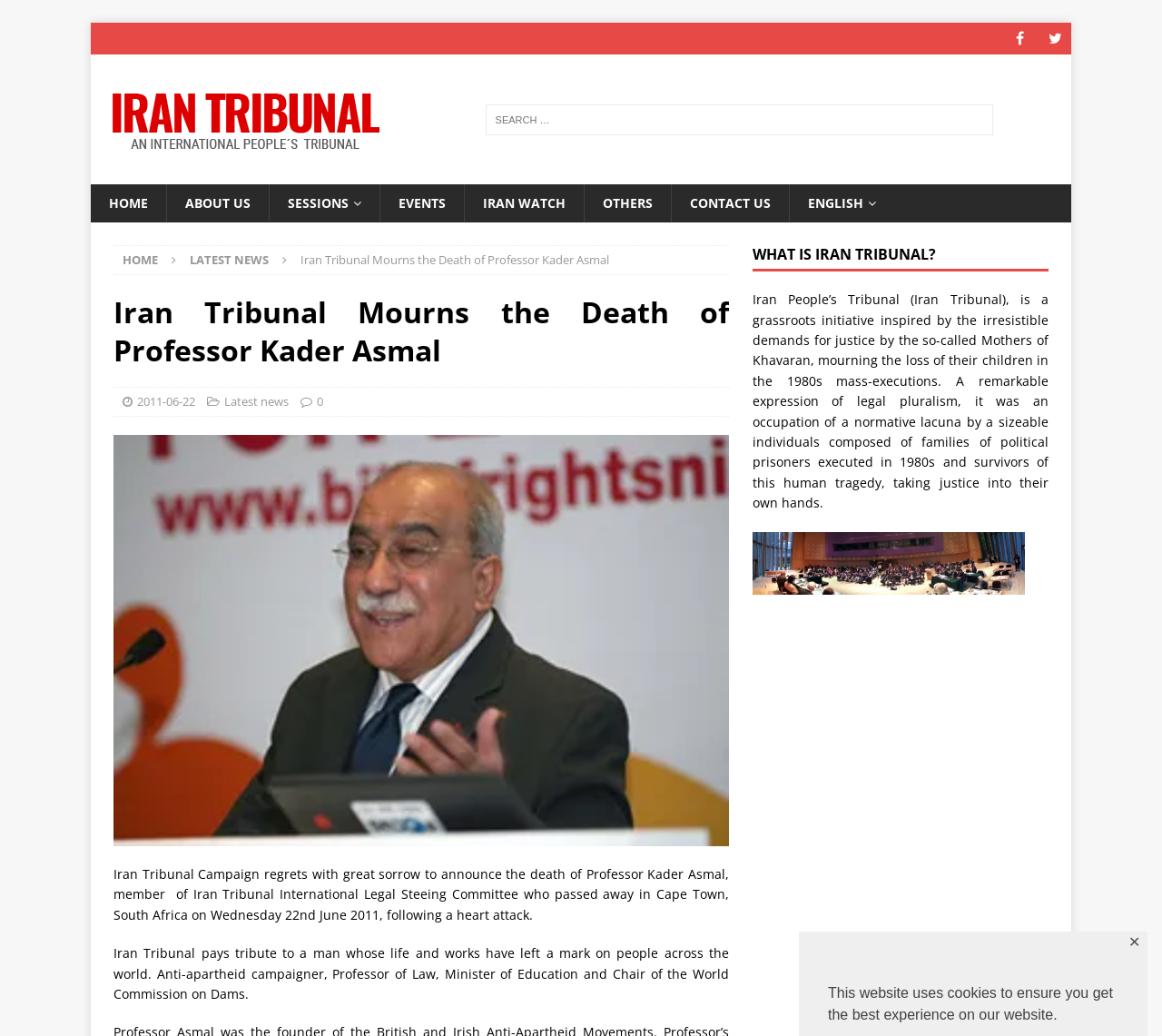Explain the webpage's design and content in an elaborate manner.

The webpage is dedicated to the Iran Tribunal, a grassroots initiative seeking justice for the victims of the 1980s mass-executions in Iran. At the top of the page, there is a navigation menu with links to "HOME", "ABOUT US", "SESSIONS", "EVENTS", "IRAN WATCH", "OTHERS", "CONTACT US", and "ENGLISH". Below the navigation menu, there is a search bar with a search box and a button.

The main content of the page is an announcement of the death of Professor Kader Asmal, a member of the Iran Tribunal International Legal Steering Committee. The announcement is headed by a title "Iran Tribunal Mourns the Death of Professor Kader Asmal" and is accompanied by a figure, likely a photo of Professor Asmal. The text of the announcement expresses regret and sorrow for the loss and provides a brief biography of Professor Asmal, highlighting his achievements as an anti-apartheid campaigner, Professor of Law, Minister of Education, and Chair of the World Commission on Dams.

On the right side of the page, there is a section titled "WHAT IS IRAN TRIBUNAL?" which provides a brief description of the Iran Tribunal as a grassroots initiative inspired by the demands for justice by the Mothers of Khavaran. The description explains that the Iran Tribunal is an expression of legal pluralism, occupying a normative lacuna by taking justice into their own hands.

At the bottom of the page, there are social media links to Facebook and Twitter, as well as a link to the Iran Tribunal website. There is also a cookie notification at the bottom of the page, which can be dismissed by clicking on the "✕" button.